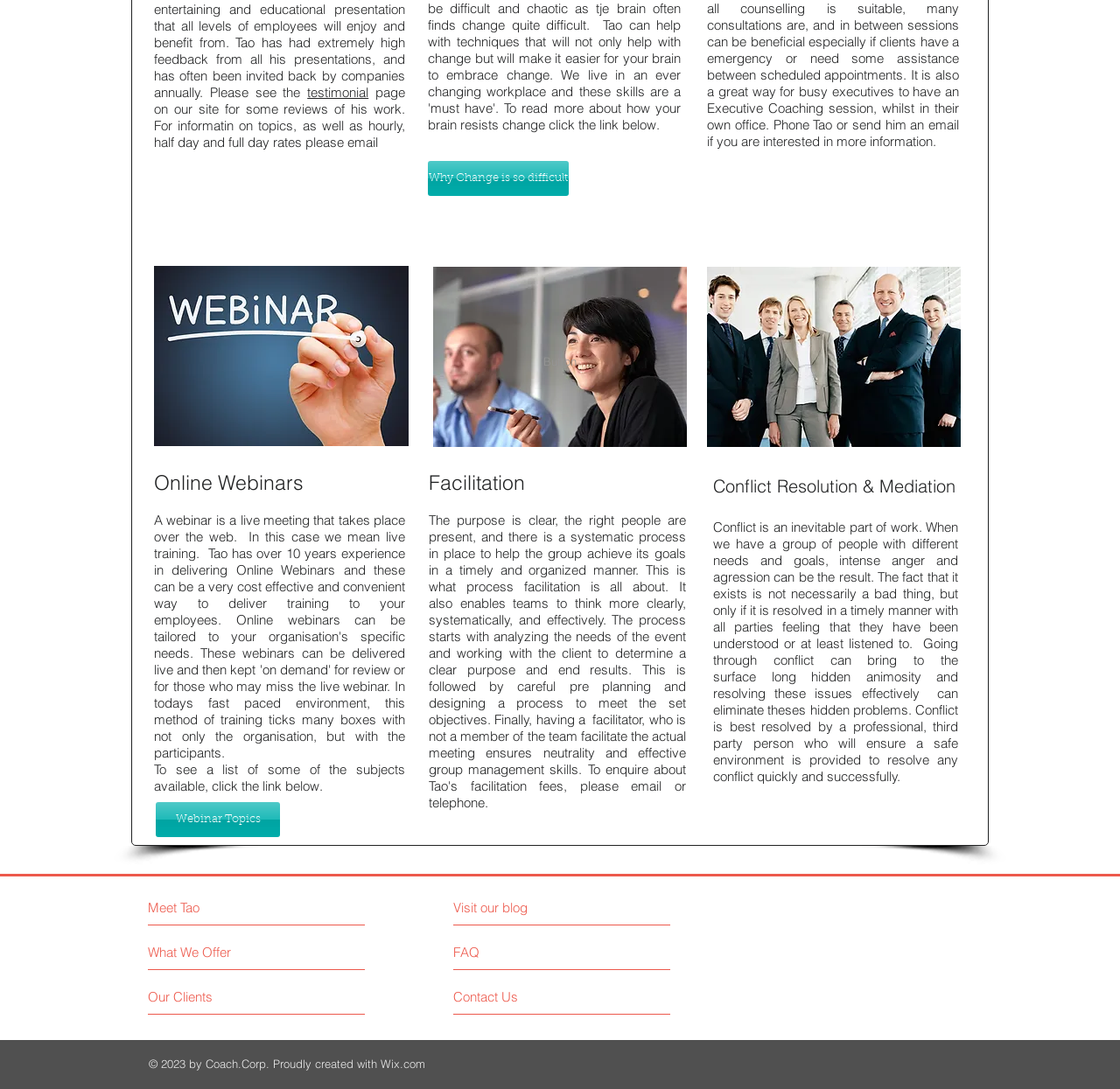Pinpoint the bounding box coordinates of the clickable area needed to execute the instruction: "Click the 'Button'". The coordinates should be specified as four float numbers between 0 and 1, i.e., [left, top, right, bottom].

[0.445, 0.316, 0.555, 0.348]